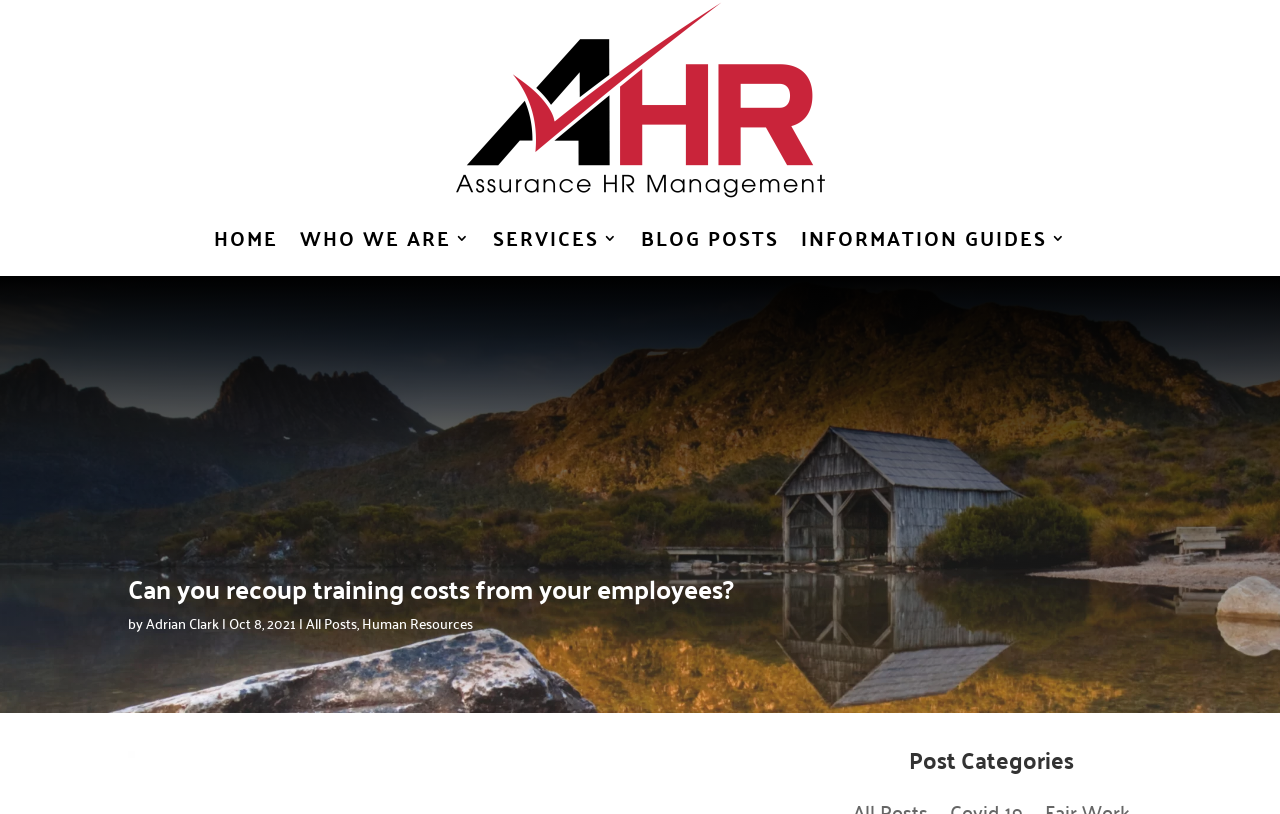Can you show the bounding box coordinates of the region to click on to complete the task described in the instruction: "read the blog post"?

[0.5, 0.246, 0.608, 0.339]